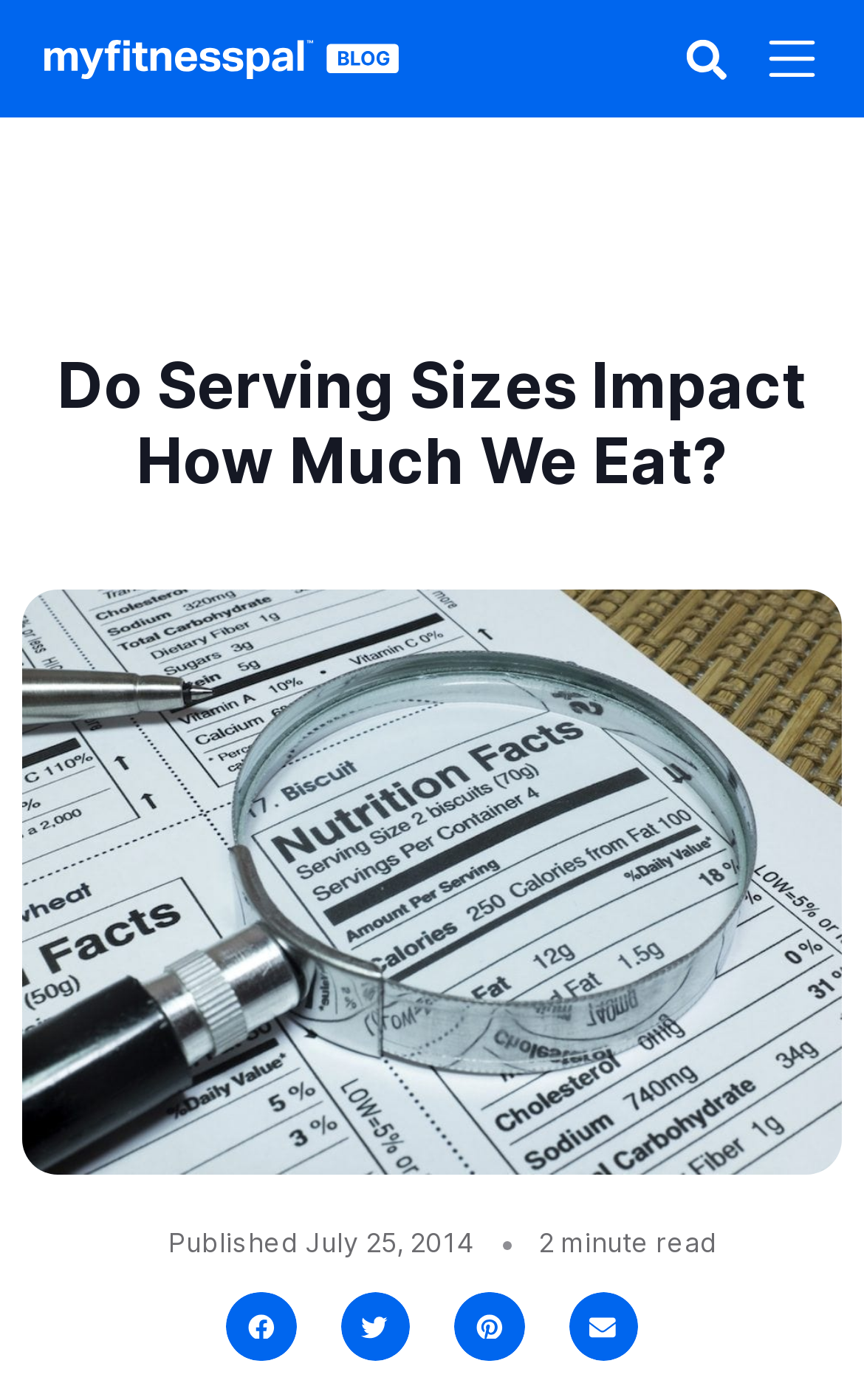What is the object being magnified in the image?
Refer to the screenshot and respond with a concise word or phrase.

Nutrition facts on biscuit packaging